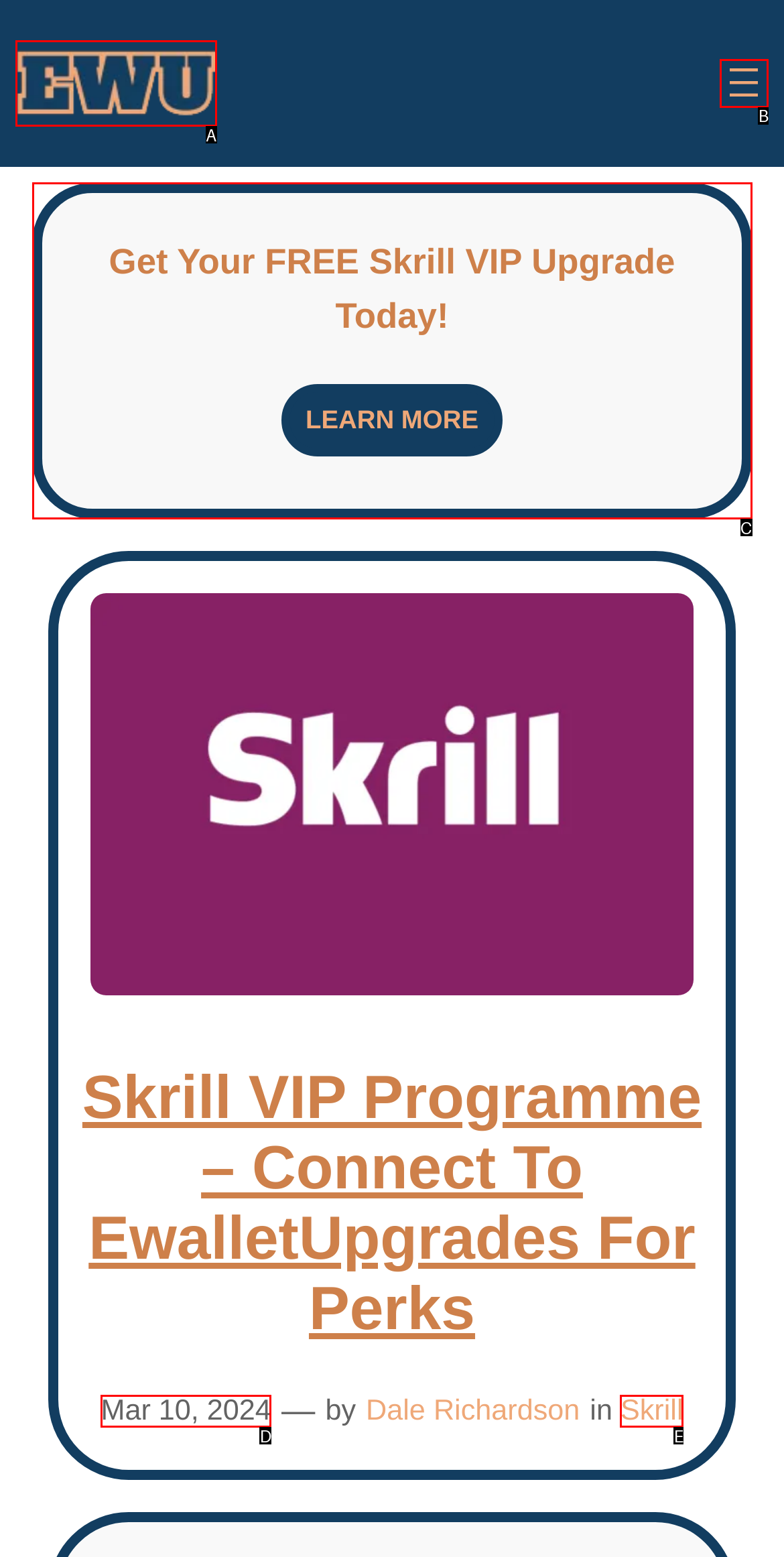Identify the HTML element that corresponds to the following description: Mar 10, 2024. Provide the letter of the correct option from the presented choices.

D